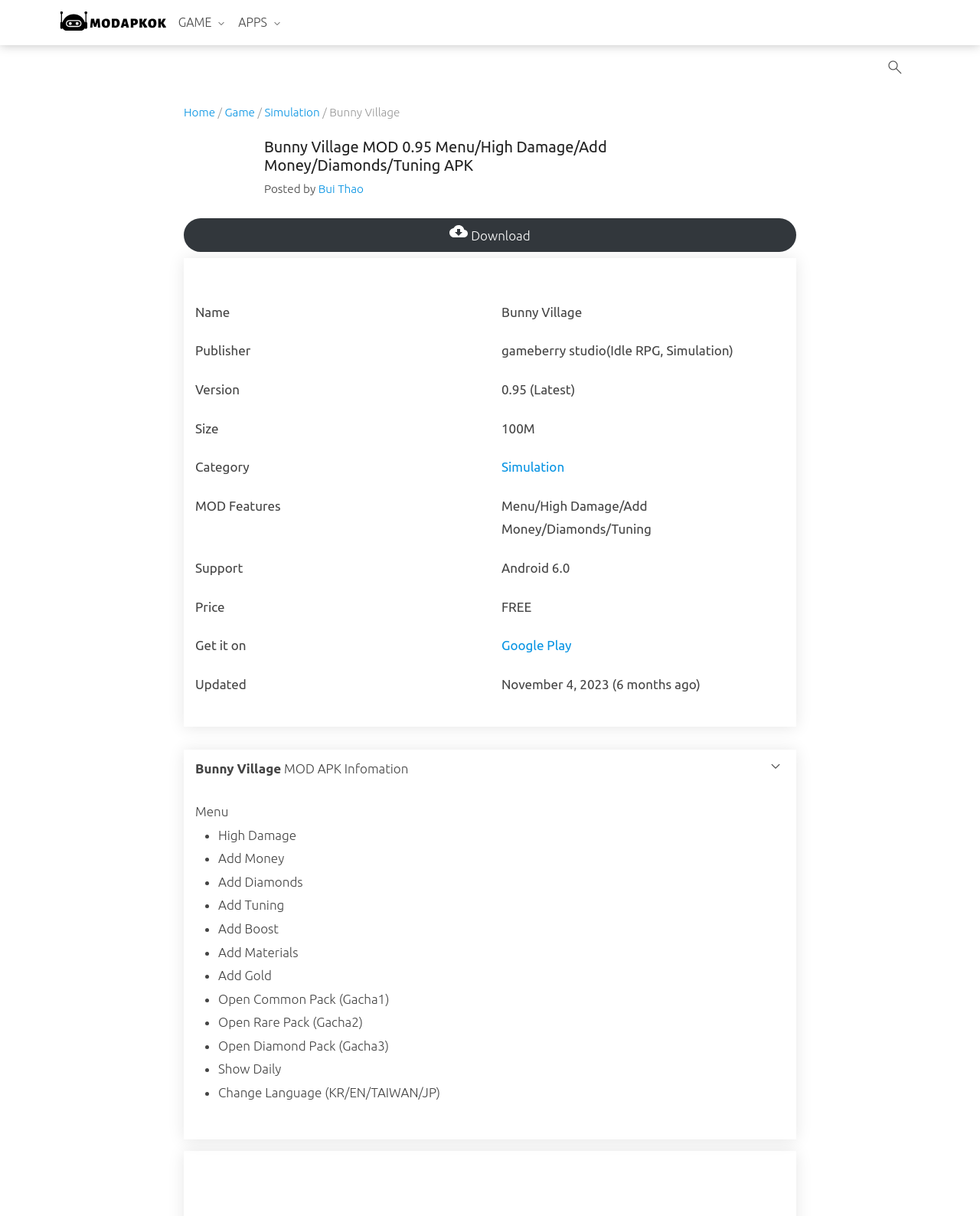What is the publisher of the game?
Look at the image and respond with a one-word or short phrase answer.

gameberry studio